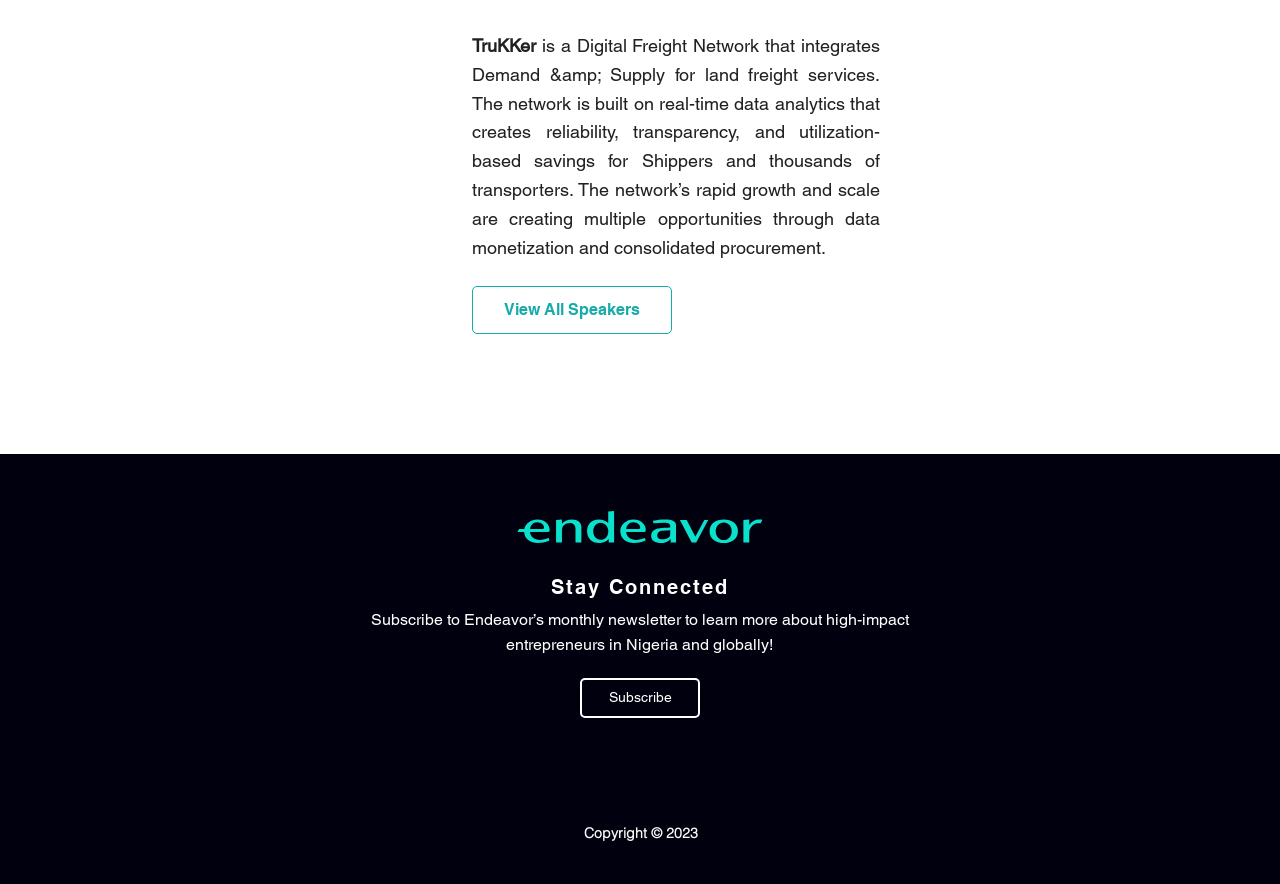Return the bounding box coordinates of the UI element that corresponds to this description: "aria-label="black"". The coordinates must be given as four float numbers in the range of 0 and 1, [left, top, right, bottom].

[0.506, 0.849, 0.531, 0.885]